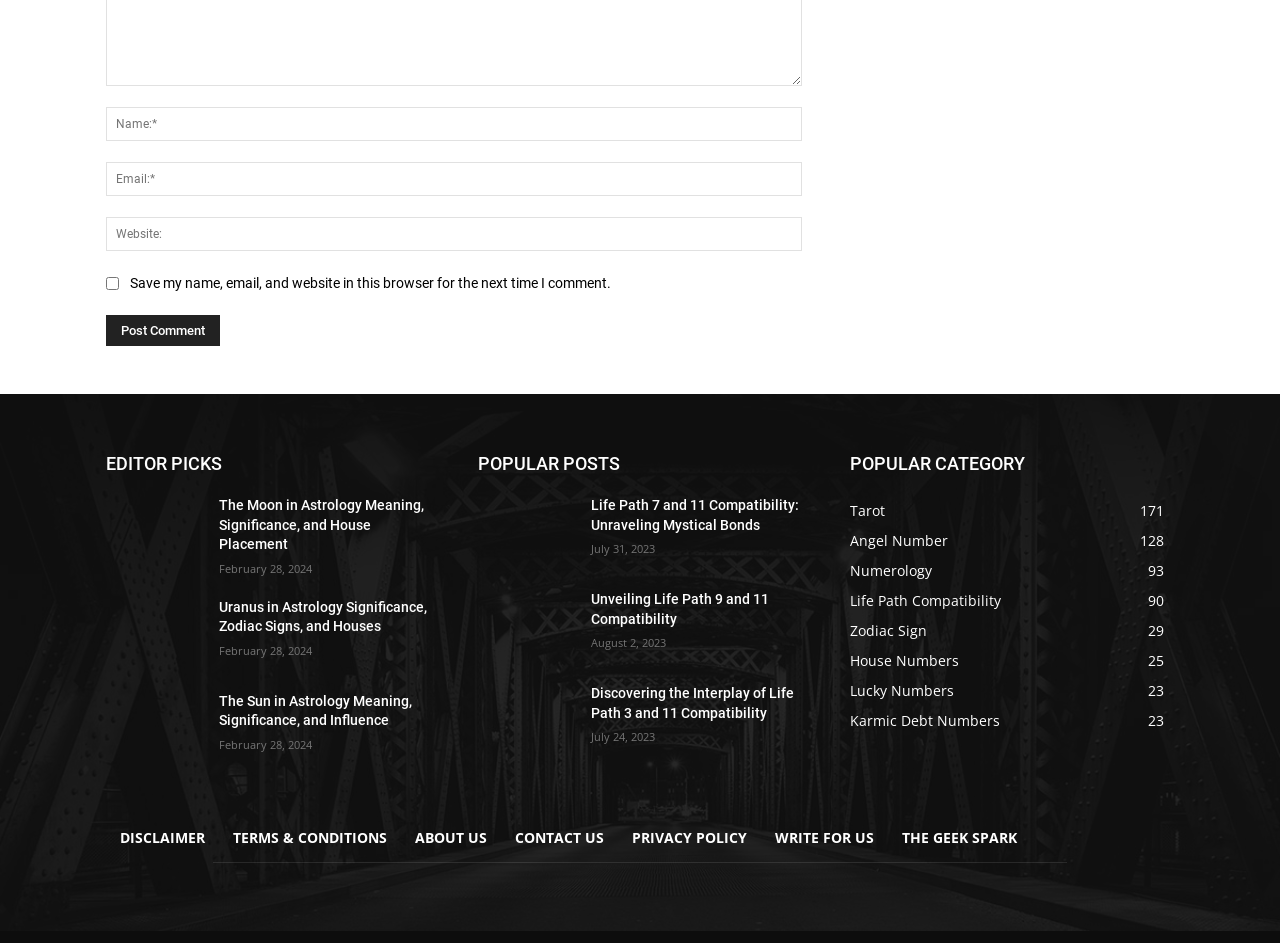Determine the bounding box coordinates for the clickable element to execute this instruction: "Click the 'Post Comment' button". Provide the coordinates as four float numbers between 0 and 1, i.e., [left, top, right, bottom].

[0.083, 0.333, 0.172, 0.366]